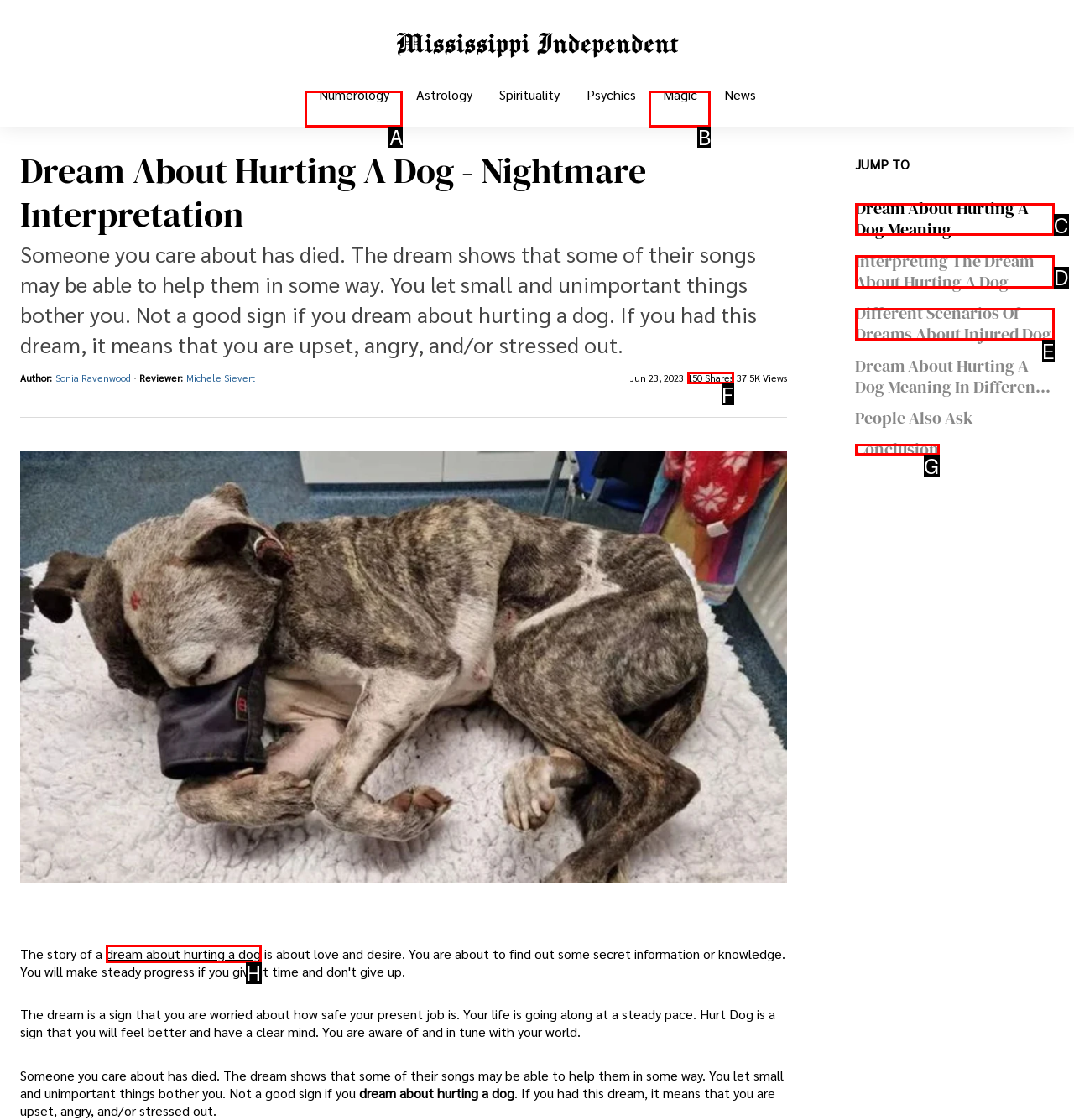For the task: Check the number of Shares, tell me the letter of the option you should click. Answer with the letter alone.

F